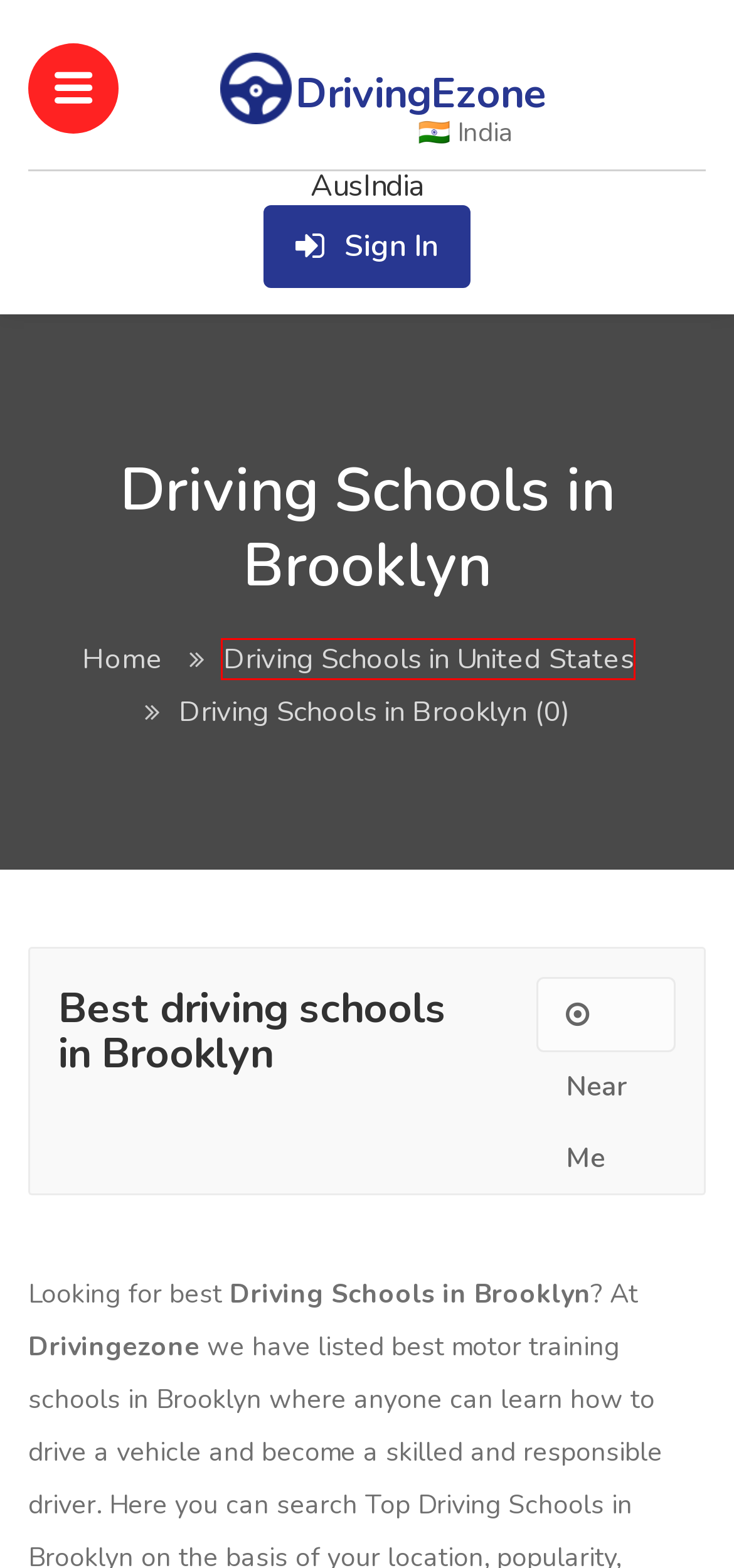You are looking at a webpage screenshot with a red bounding box around an element. Pick the description that best matches the new webpage after interacting with the element in the red bounding box. The possible descriptions are:
A. Explore Best Driving Schools in Bronx, New York
B. Explore Best Driving Schools in Bridgeport, Saint Catherine Parish
C. Explore Best Driving Schools in Bakersfield, California
D. Explore Best Driving Schools in Albany, Western Australia
E. Driving Schools in United States - Motor Training Schools -...
F. Service Centers, Showrooms, Driving Schools & RTO Exams
G. Explore Best Driving Schools in Boston, England
H. Explore Best Driving Schools in Aurora, Ceará

E